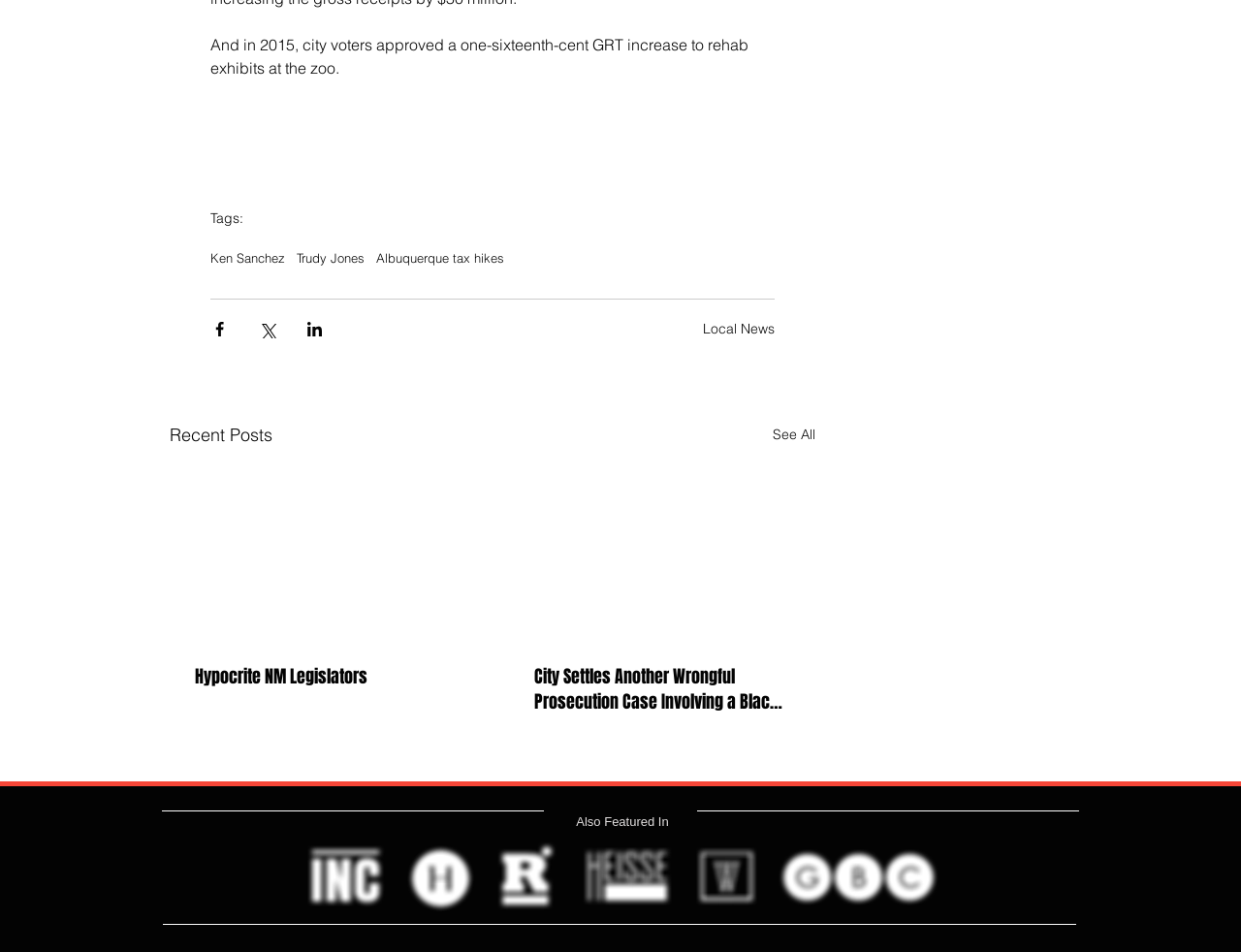Given the description: "parent_node: Hypocrite NM Legislators", determine the bounding box coordinates of the UI element. The coordinates should be formatted as four float numbers between 0 and 1, [left, top, right, bottom].

[0.138, 0.494, 0.382, 0.673]